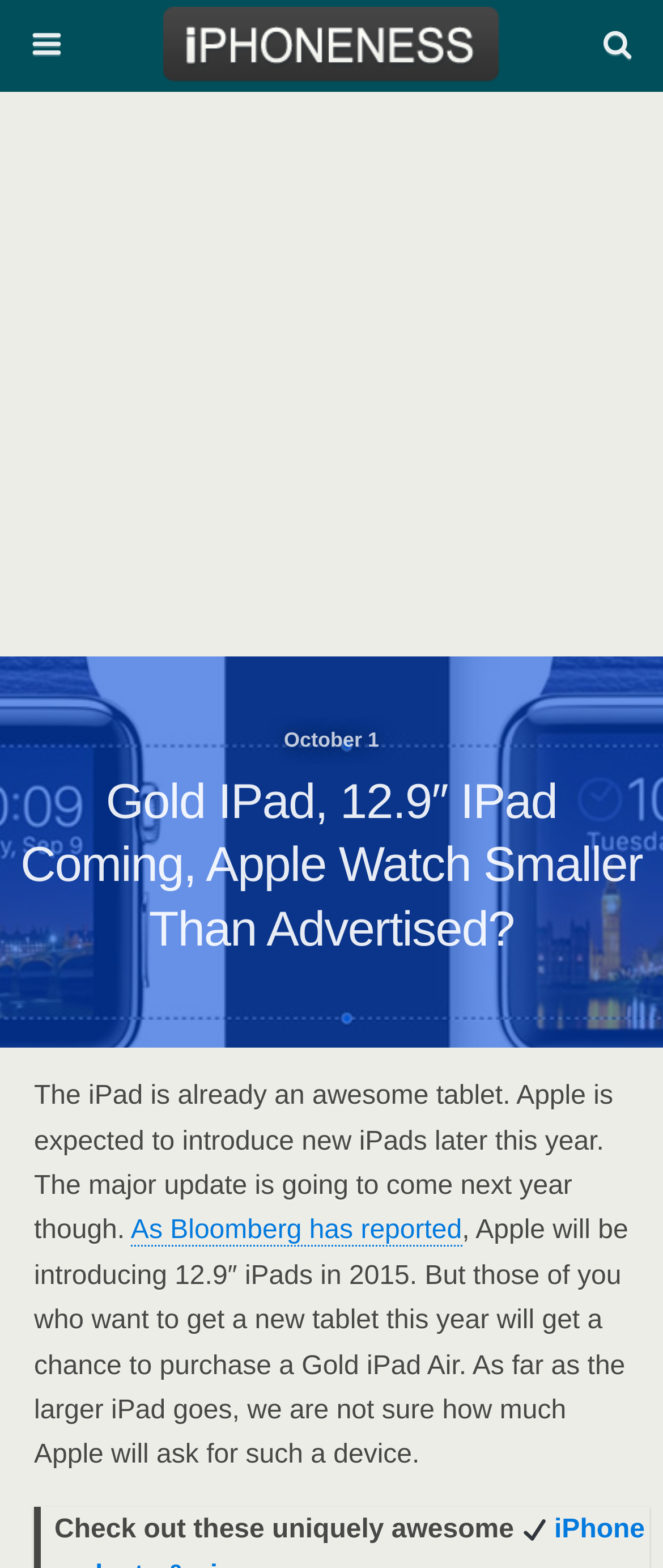Please determine the bounding box coordinates, formatted as (top-left x, top-left y, bottom-right x, bottom-right y), with all values as floating point numbers between 0 and 1. Identify the bounding box of the region described as: aria-label="Advertisement" name="aswift_1" title="Advertisement"

[0.0, 0.057, 1.0, 0.41]